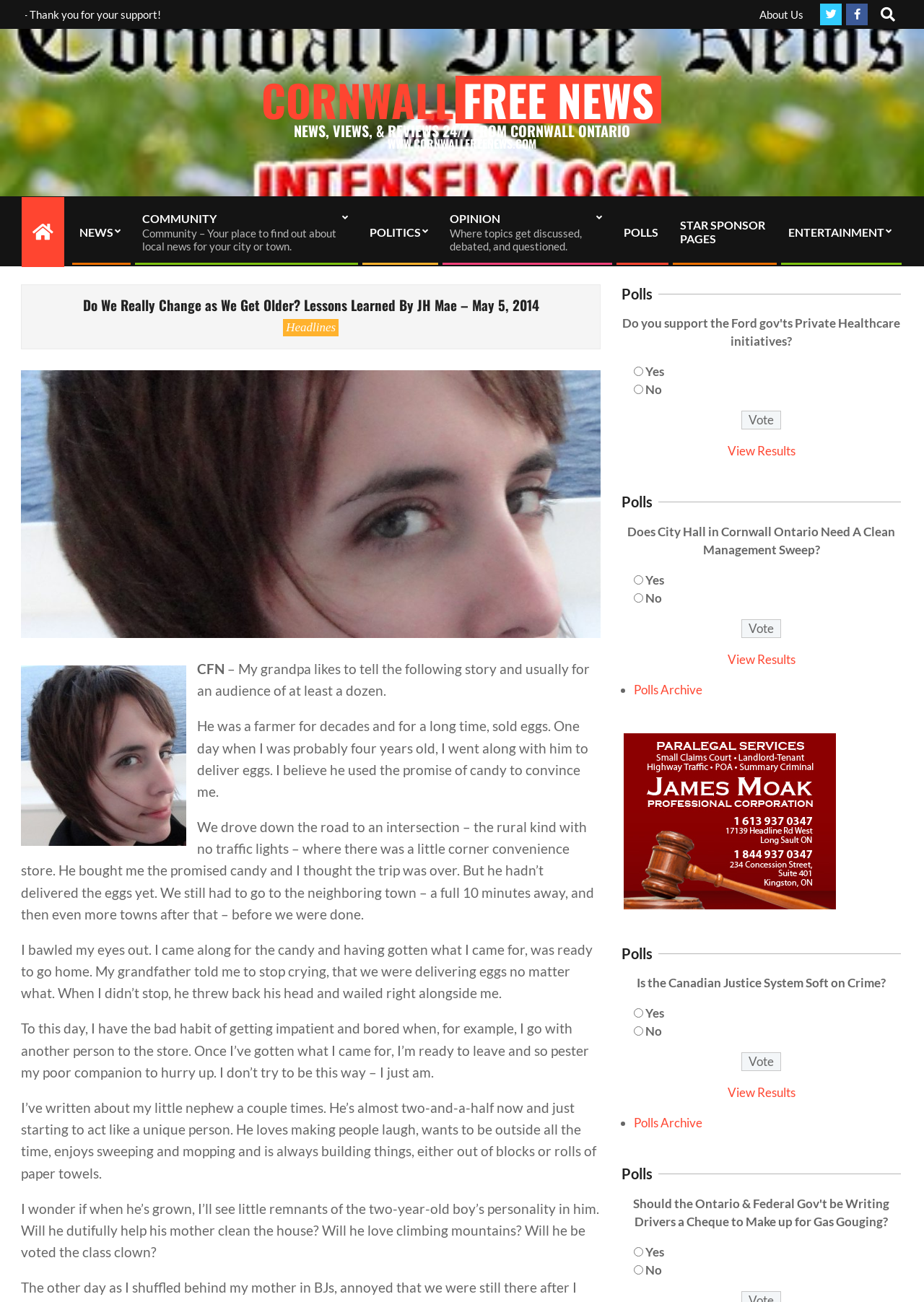Select the bounding box coordinates of the element I need to click to carry out the following instruction: "View Results of the poll".

[0.787, 0.34, 0.861, 0.352]